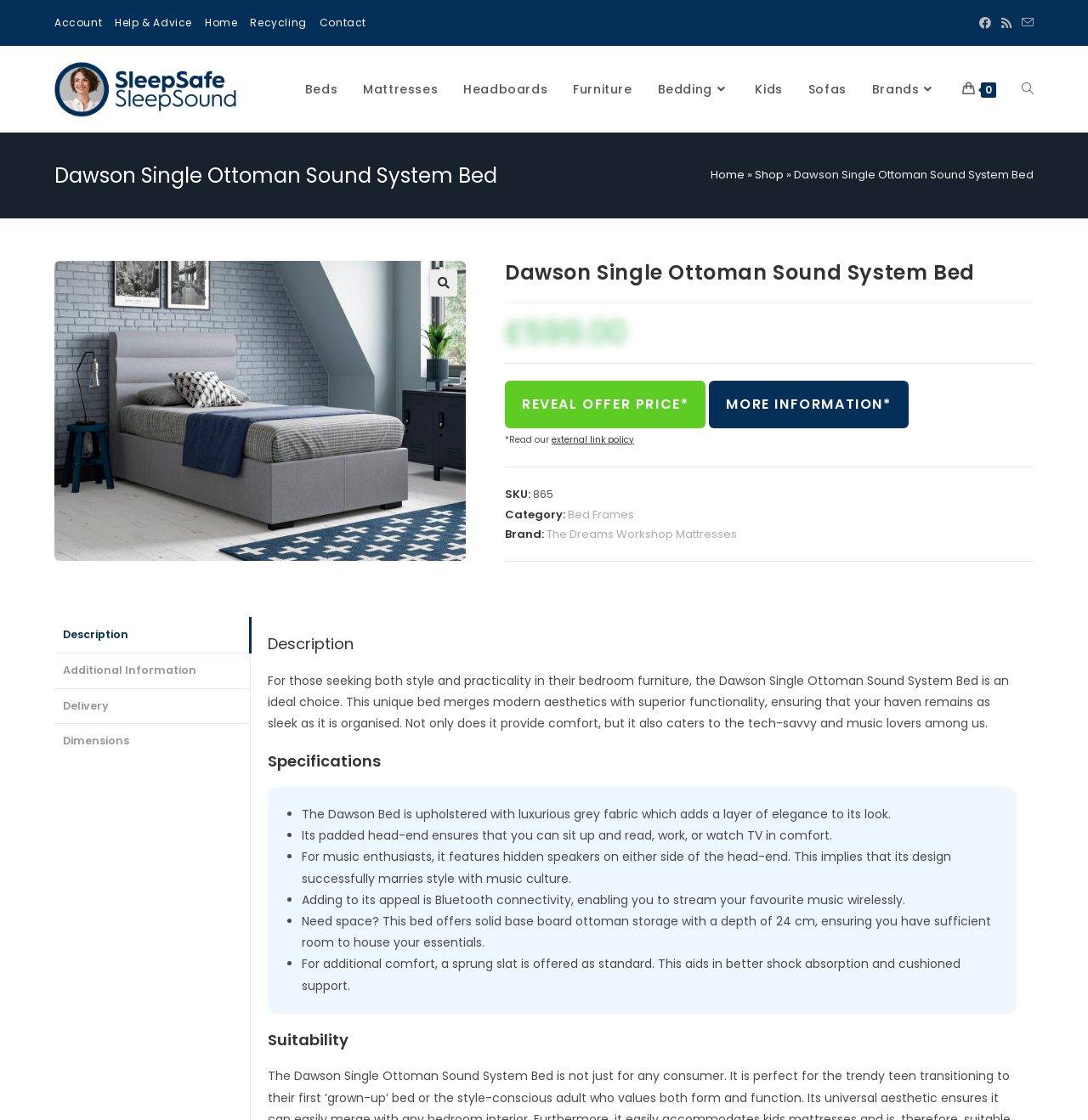Answer this question using a single word or a brief phrase:
What is the material of the bed's upholstery?

Luxurious grey fabric